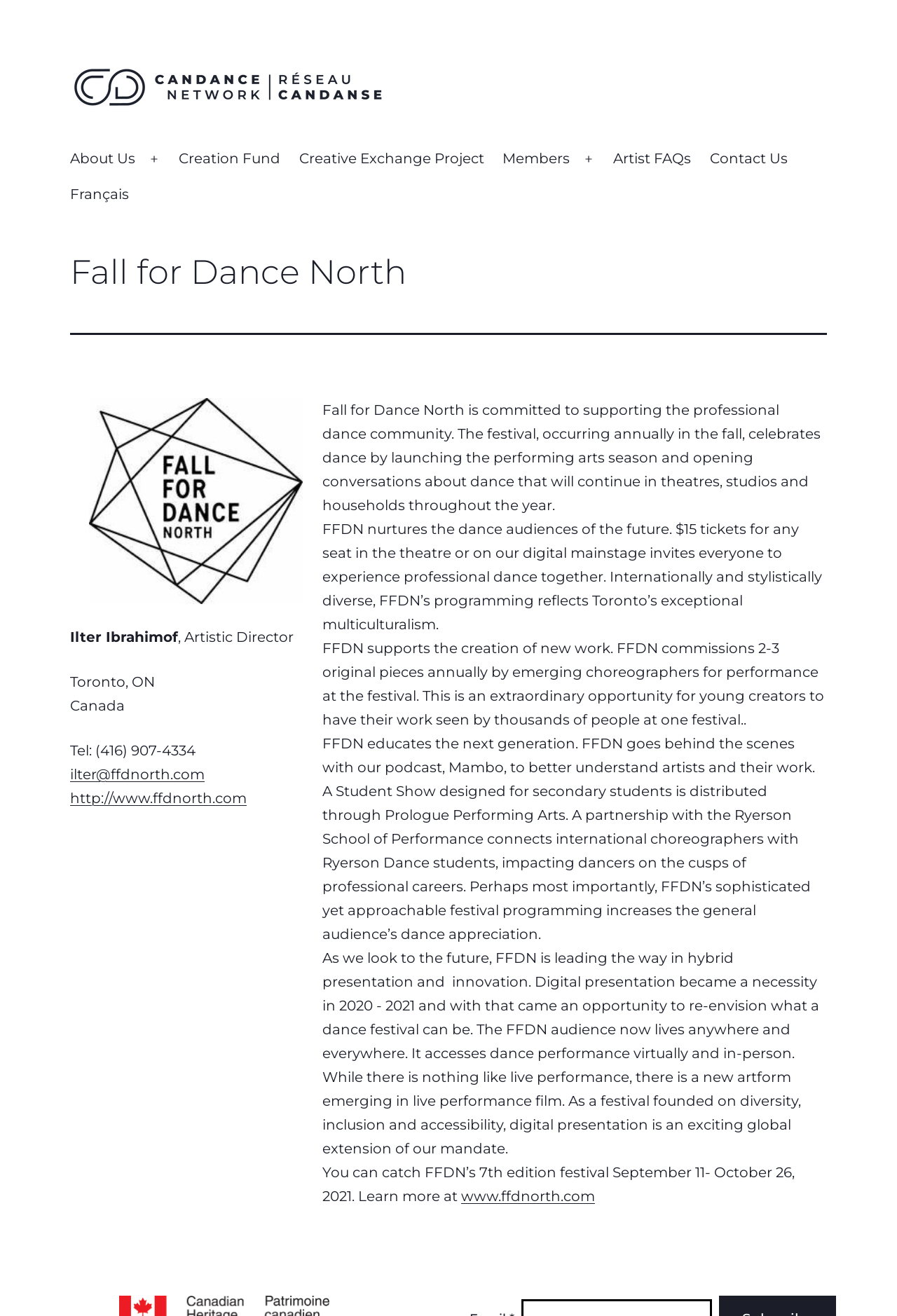What is the role of Ilter Ibrahimof?
Based on the screenshot, provide your answer in one word or phrase.

Artistic Director